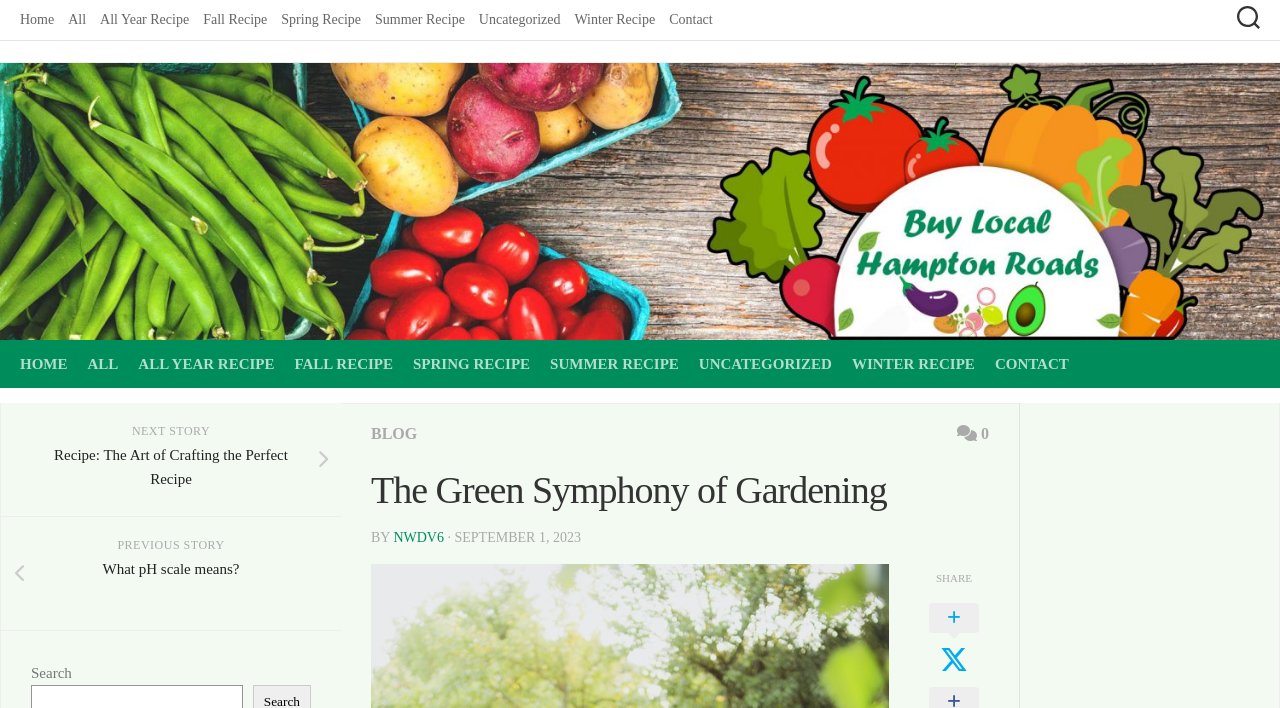What is the main heading of this webpage? Please extract and provide it.

The Green Symphony of Gardening